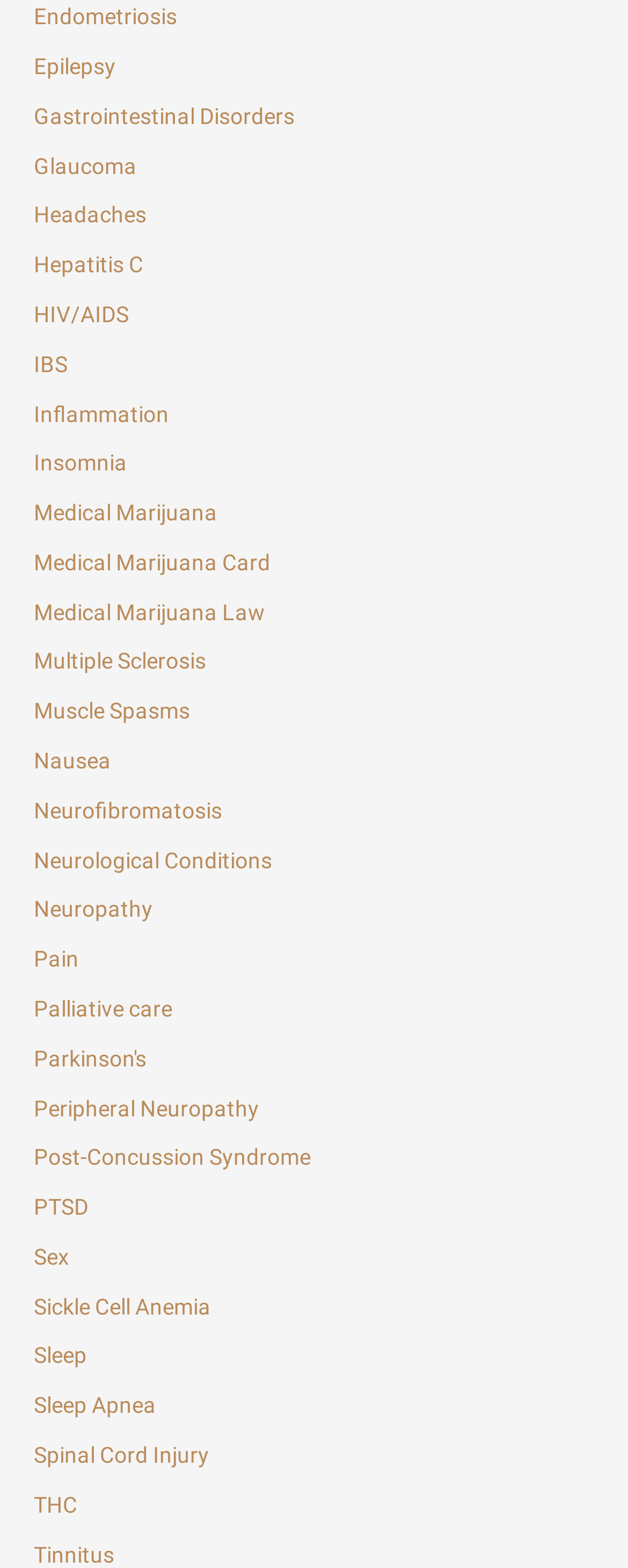Is there a health condition related to sleep listed?
Please provide a detailed answer to the question.

I searched for links on the webpage related to sleep and found two: 'Sleep' and 'Sleep Apnea', indicating that there are health conditions related to sleep listed.